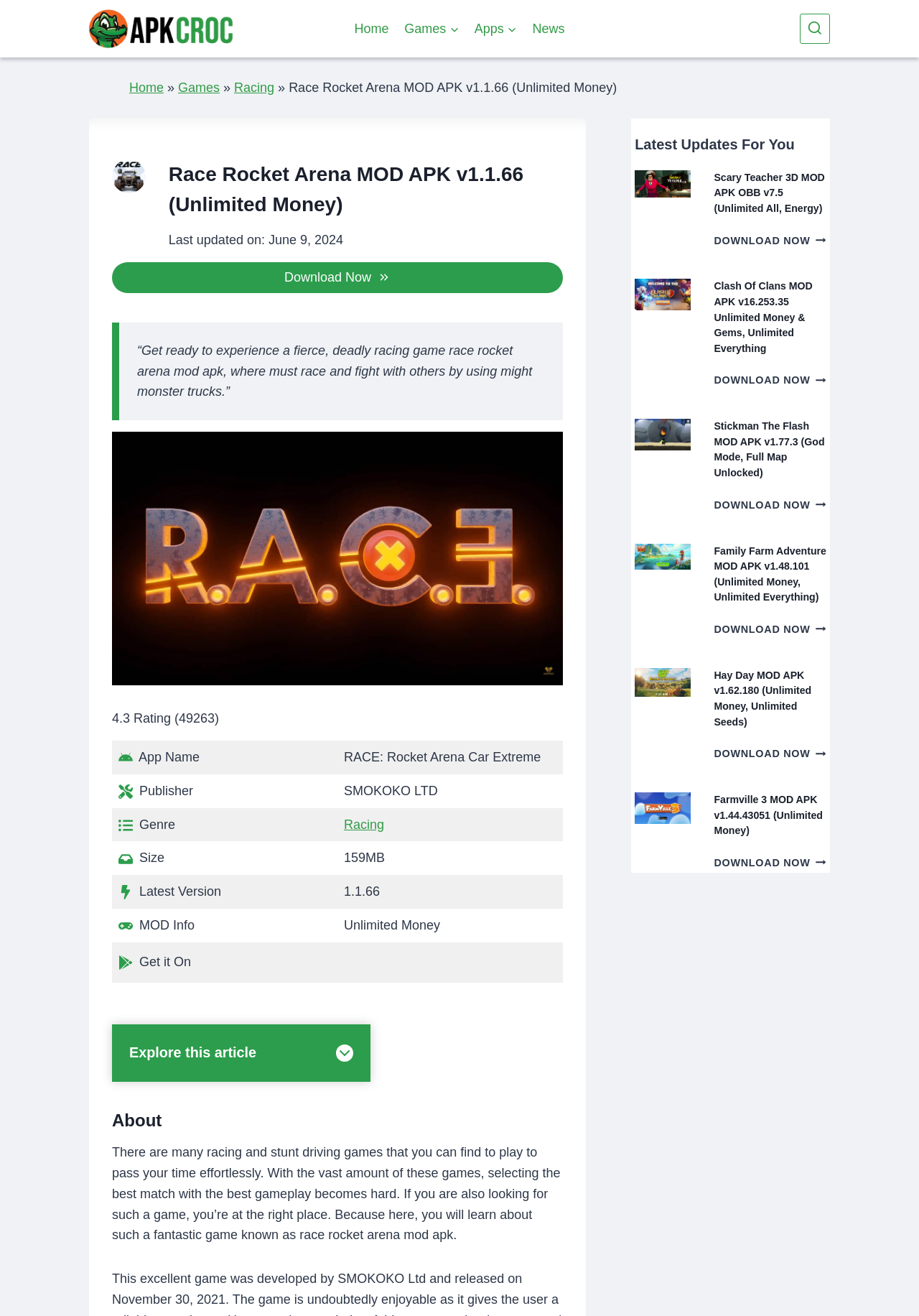Bounding box coordinates are specified in the format (top-left x, top-left y, bottom-right x, bottom-right y). All values are floating point numbers bounded between 0 and 1. Please provide the bounding box coordinate of the region this sentence describes: Race Rocket Arena APK Features

[0.141, 0.843, 0.352, 0.854]